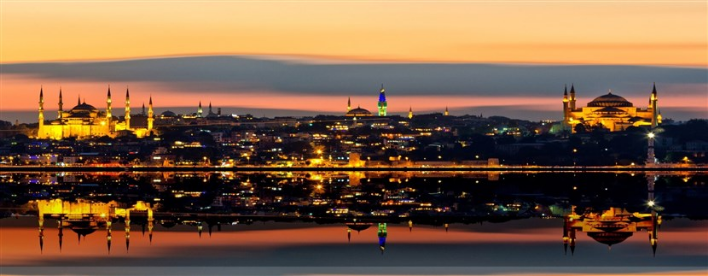What is the color tone of the artificial light illuminating the landmarks?
Based on the screenshot, respond with a single word or phrase.

Warm golden